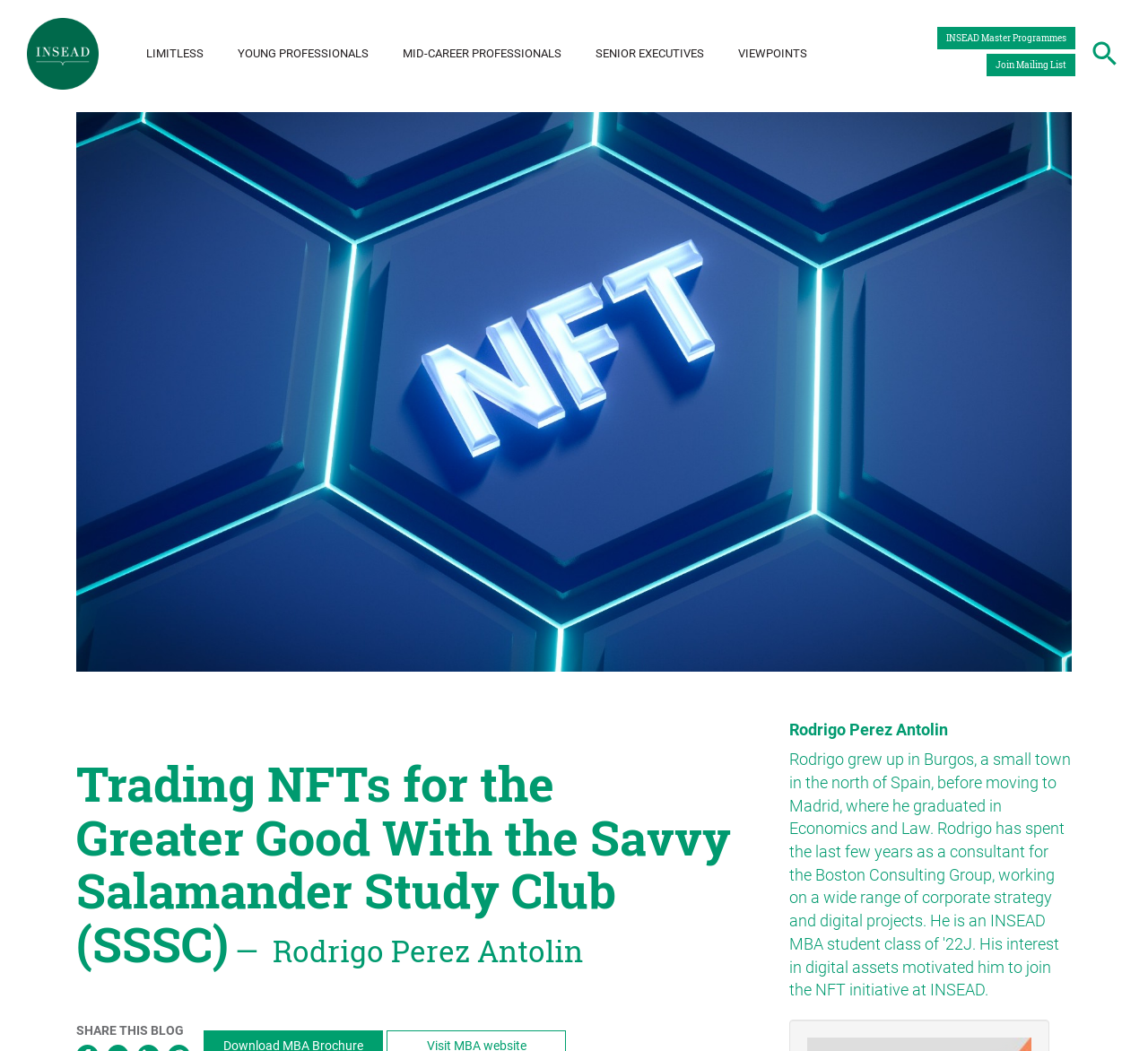Identify the bounding box coordinates for the UI element that matches this description: "Mid-Career Professionals".

[0.344, 0.042, 0.496, 0.061]